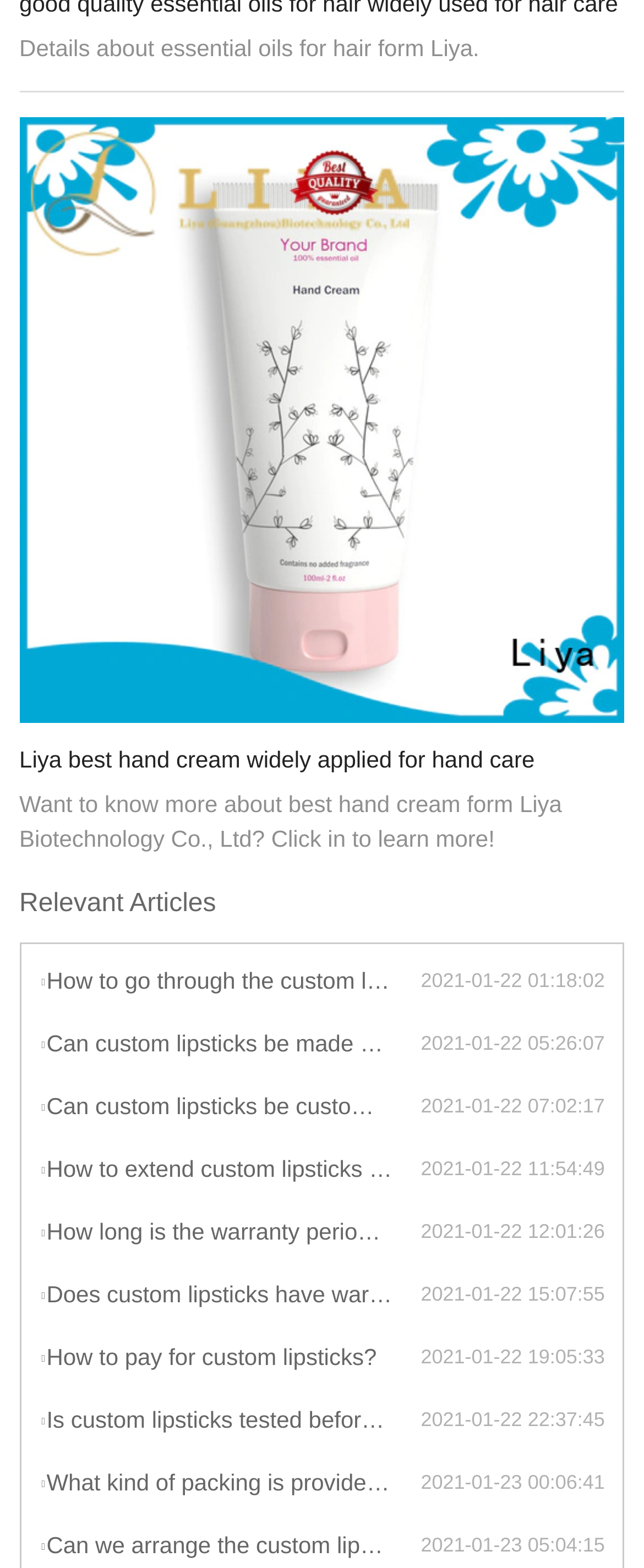Please predict the bounding box coordinates (top-left x, top-left y, bottom-right x, bottom-right y) for the UI element in the screenshot that fits the description: Can custom lipsticks be customized?

[0.061, 0.694, 0.653, 0.718]